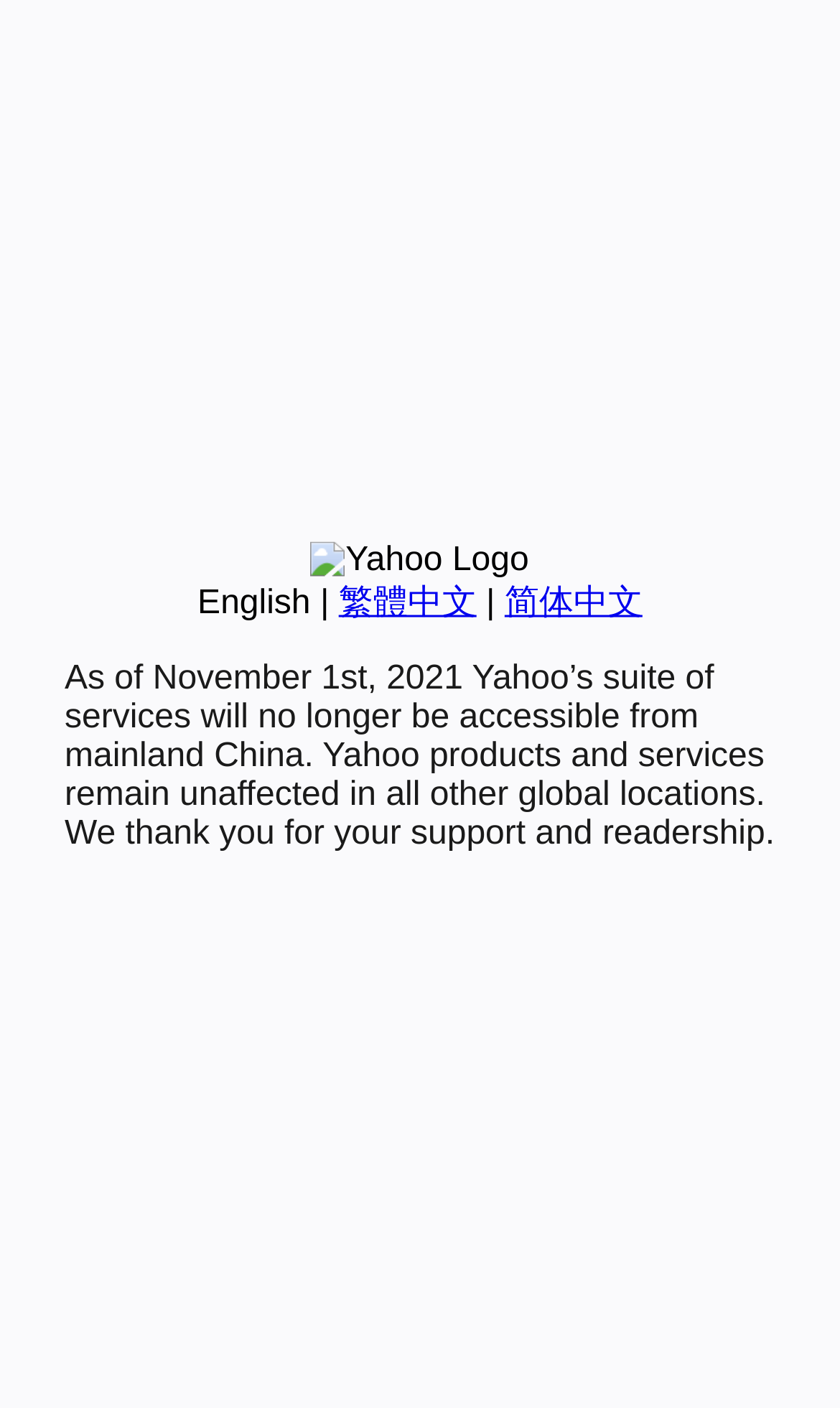Please specify the bounding box coordinates in the format (top-left x, top-left y, bottom-right x, bottom-right y), with all values as floating point numbers between 0 and 1. Identify the bounding box of the UI element described by: English

[0.235, 0.415, 0.37, 0.441]